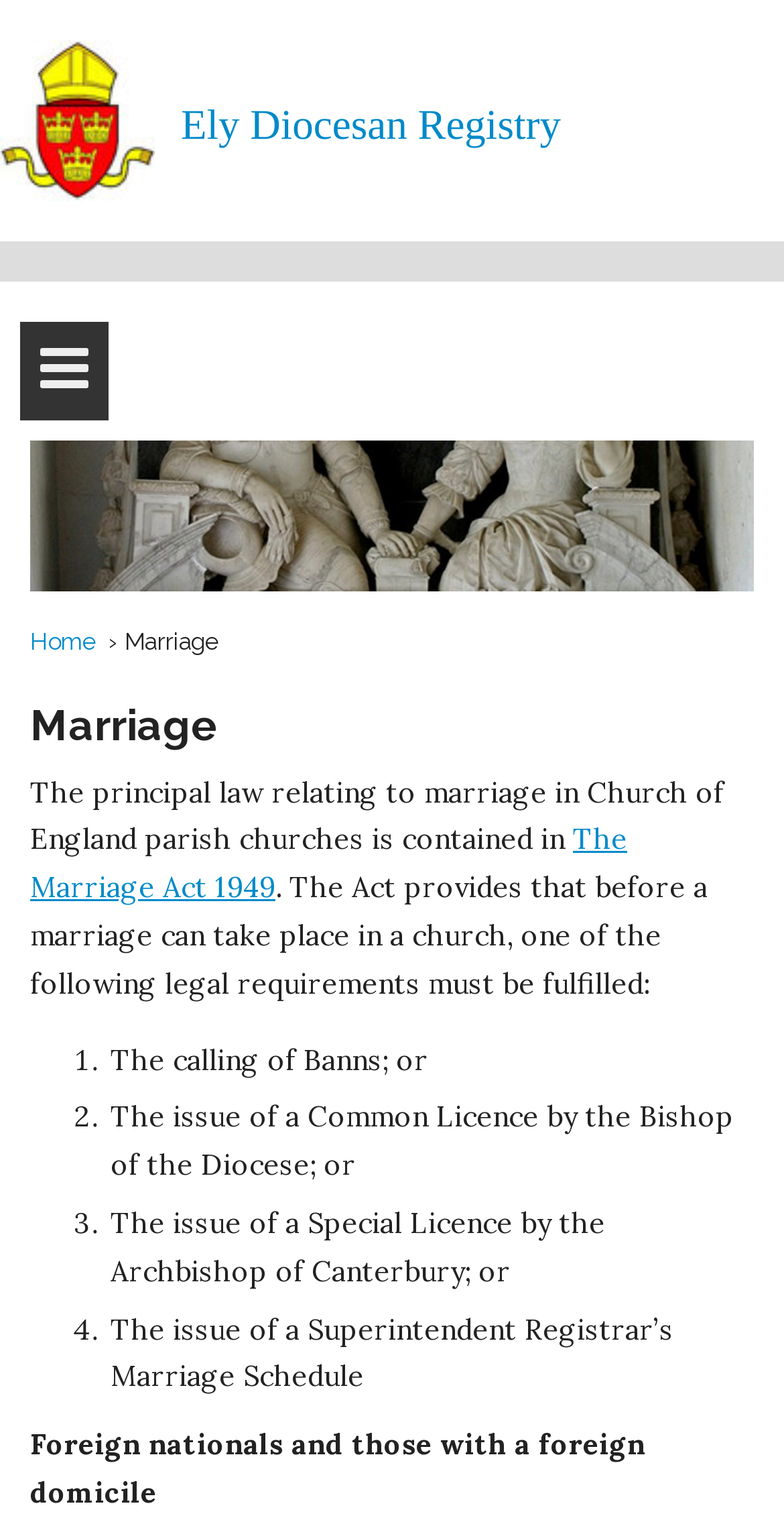What is the purpose of the 'Skip to content' link?
Examine the image and provide an in-depth answer to the question.

The 'Skip to content' link is likely provided for accessibility purposes, allowing users to bypass the navigation menu and go directly to the main content of the webpage, making it easier for users with disabilities to access the information they need.